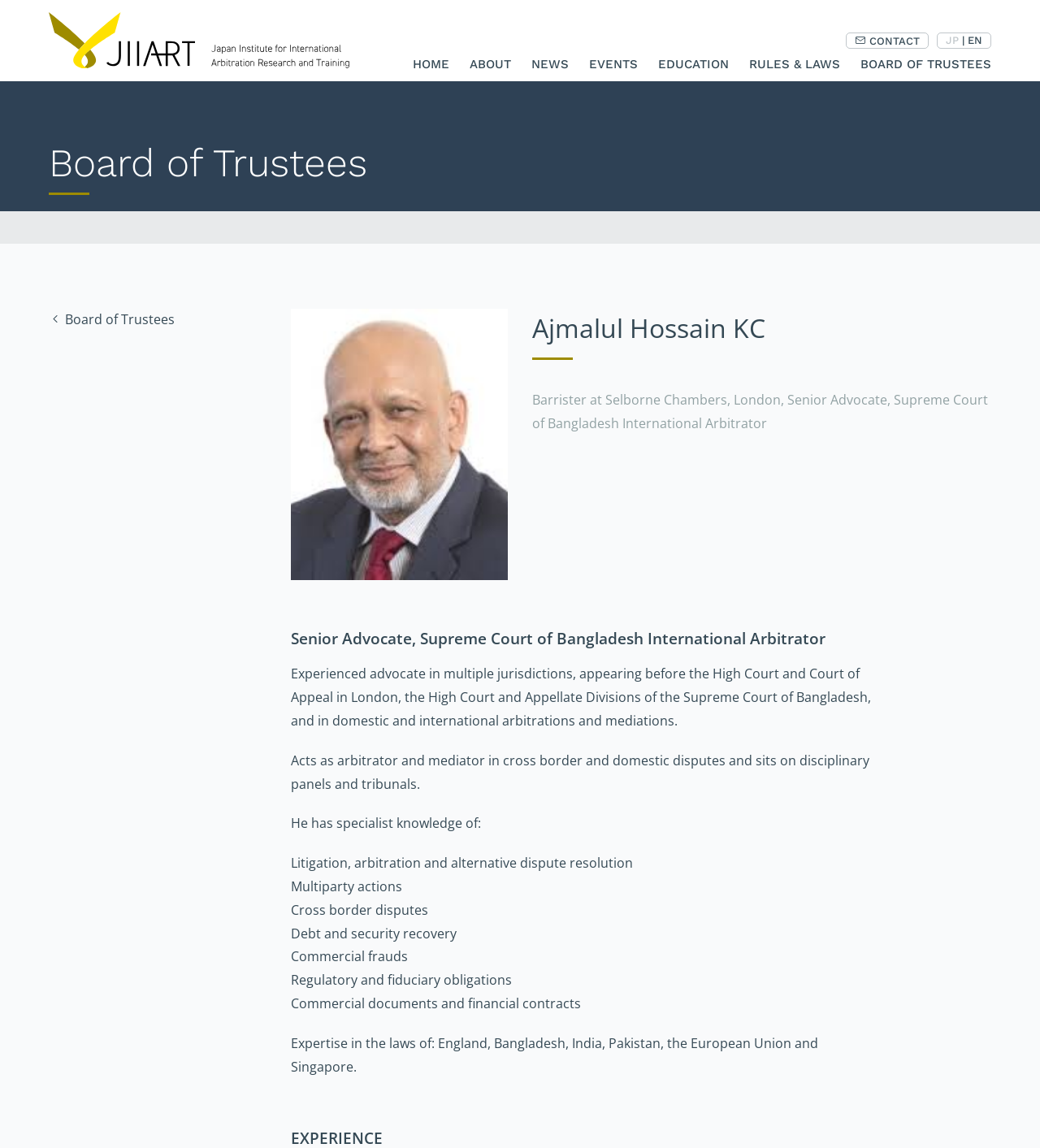Locate the bounding box coordinates of the region to be clicked to comply with the following instruction: "Contact us through email". The coordinates must be four float numbers between 0 and 1, in the form [left, top, right, bottom].

None